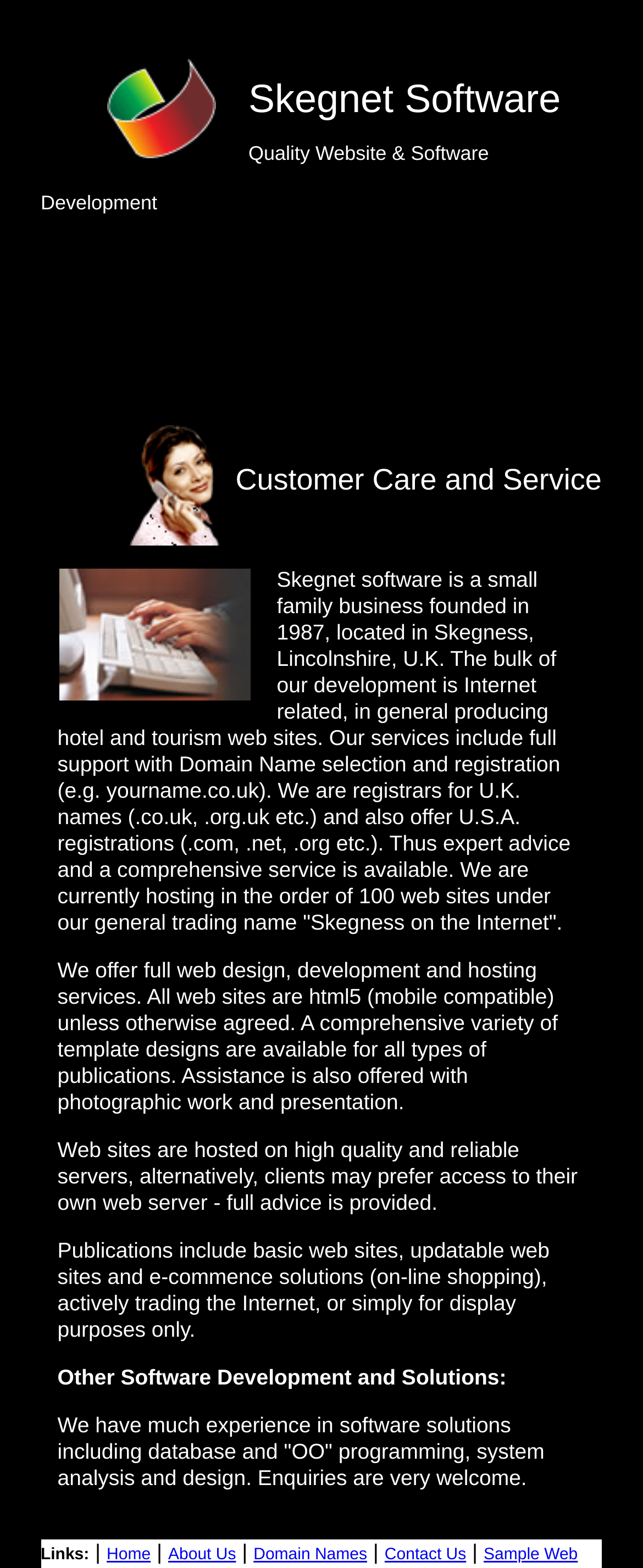How many links are available in the footer?
Kindly offer a detailed explanation using the data available in the image.

There are 4 links available in the footer, namely 'Home', 'About Us', 'Domain Names', and 'Contact Us', as seen in the links with bounding box coordinates [0.166, 0.986, 0.234, 0.998], [0.262, 0.986, 0.367, 0.998], [0.394, 0.986, 0.571, 0.998], and [0.598, 0.986, 0.725, 0.998] respectively.